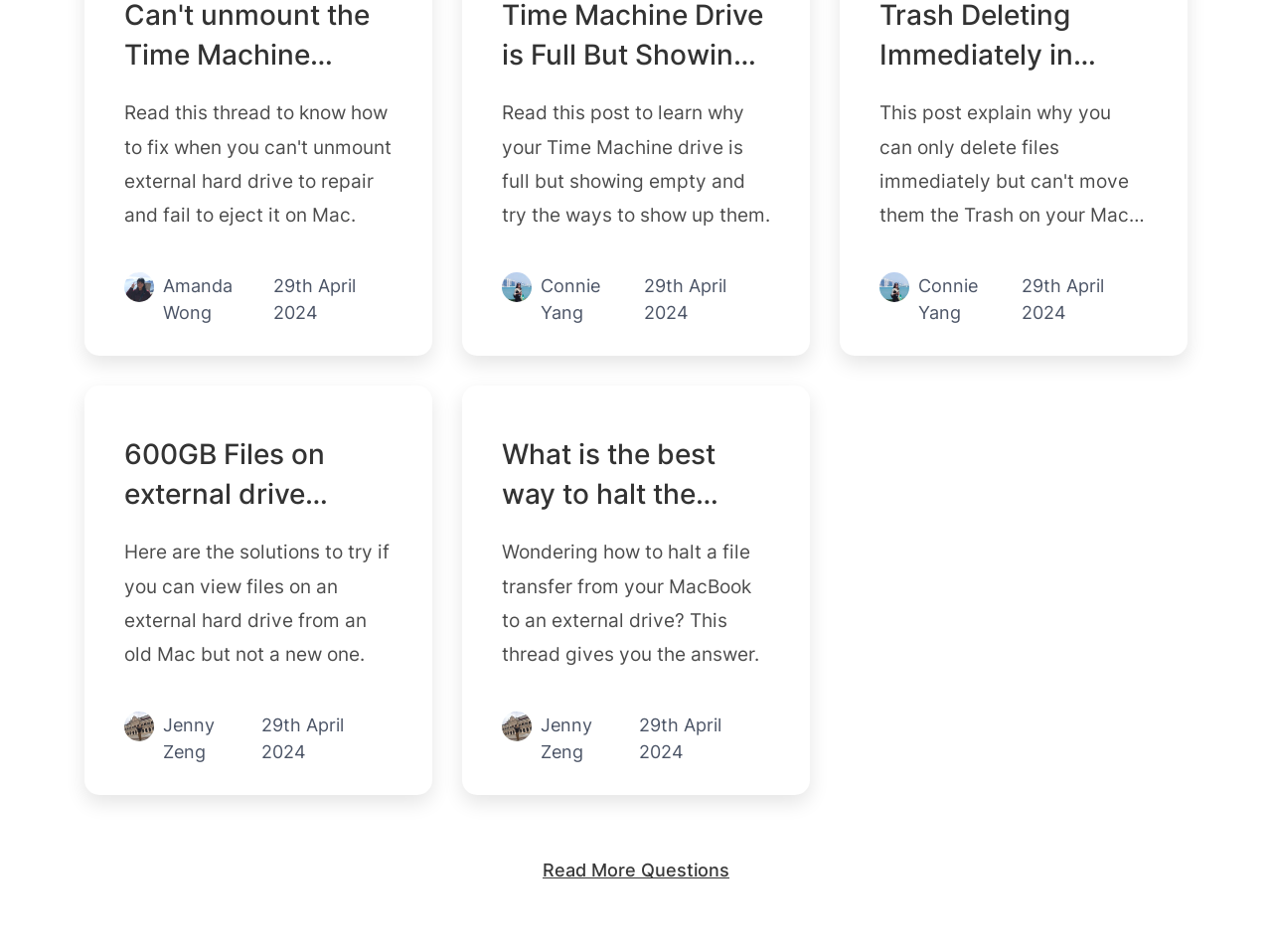How many authors are mentioned on the page?
Based on the image, provide your answer in one word or phrase.

3